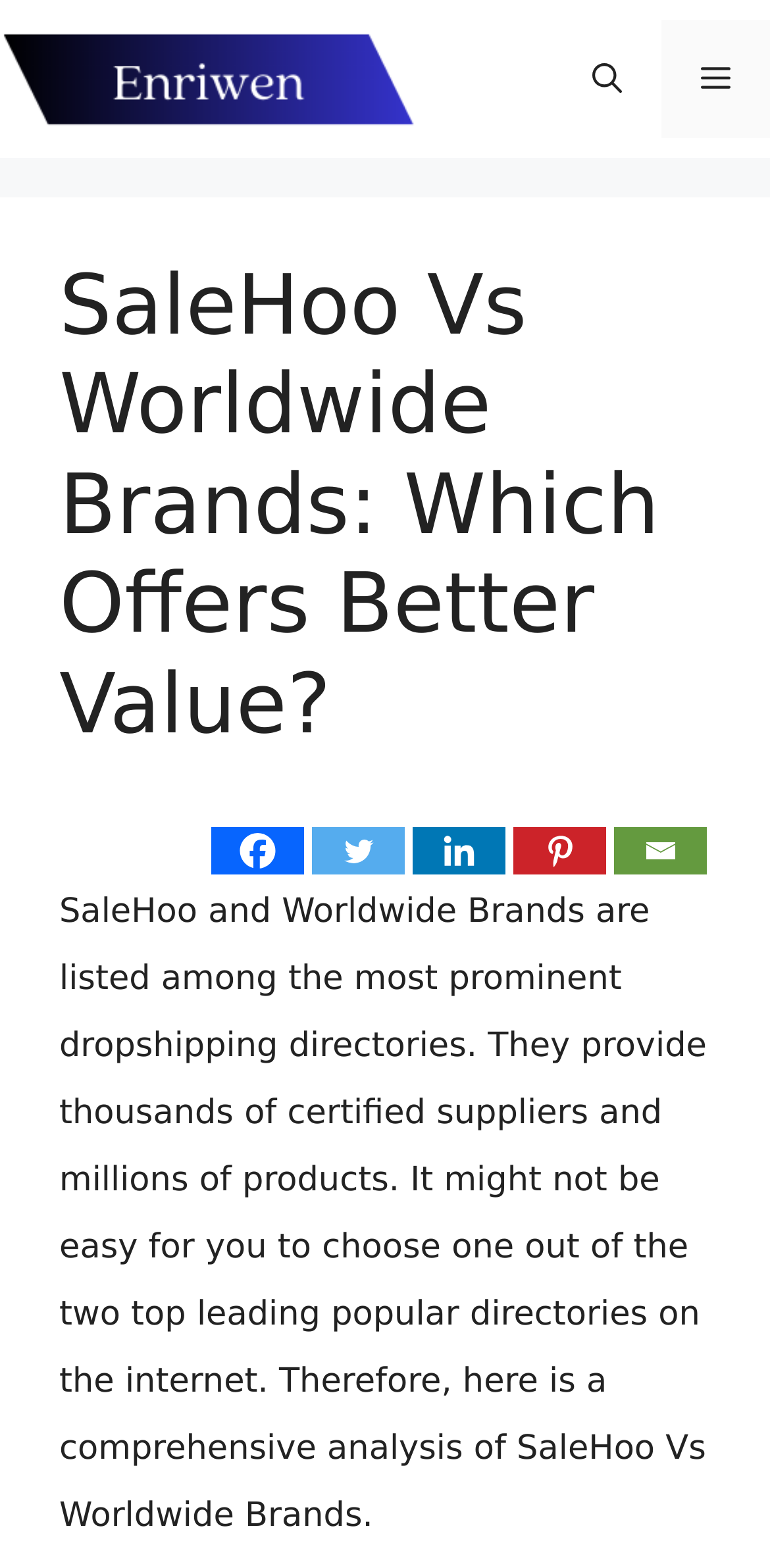Answer the following inquiry with a single word or phrase:
What are the two directories being compared?

SaleHoo and Worldwide Brands